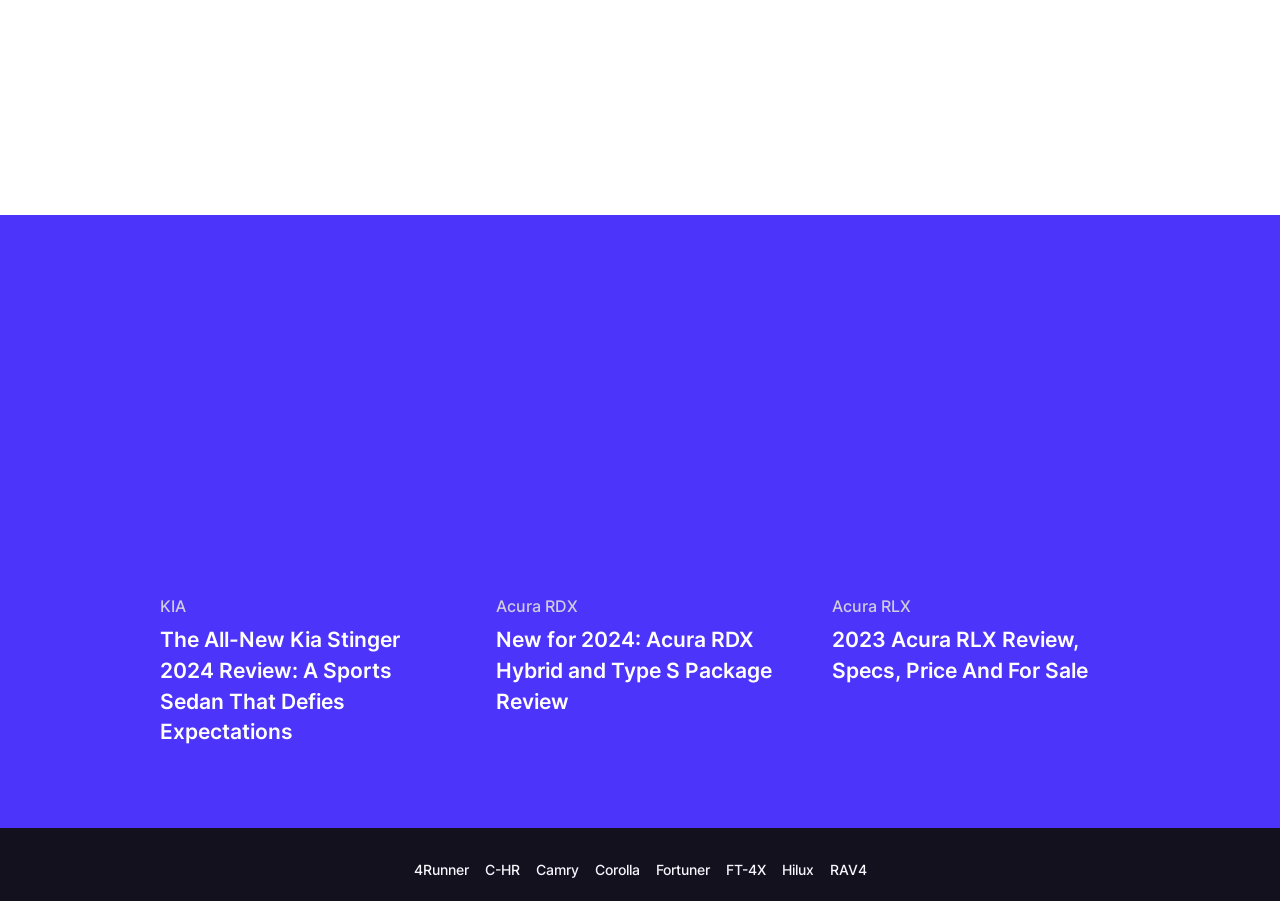Identify the bounding box coordinates of the area that should be clicked in order to complete the given instruction: "Check out Toyota RAV4 details". The bounding box coordinates should be four float numbers between 0 and 1, i.e., [left, top, right, bottom].

[0.648, 0.954, 0.677, 0.977]